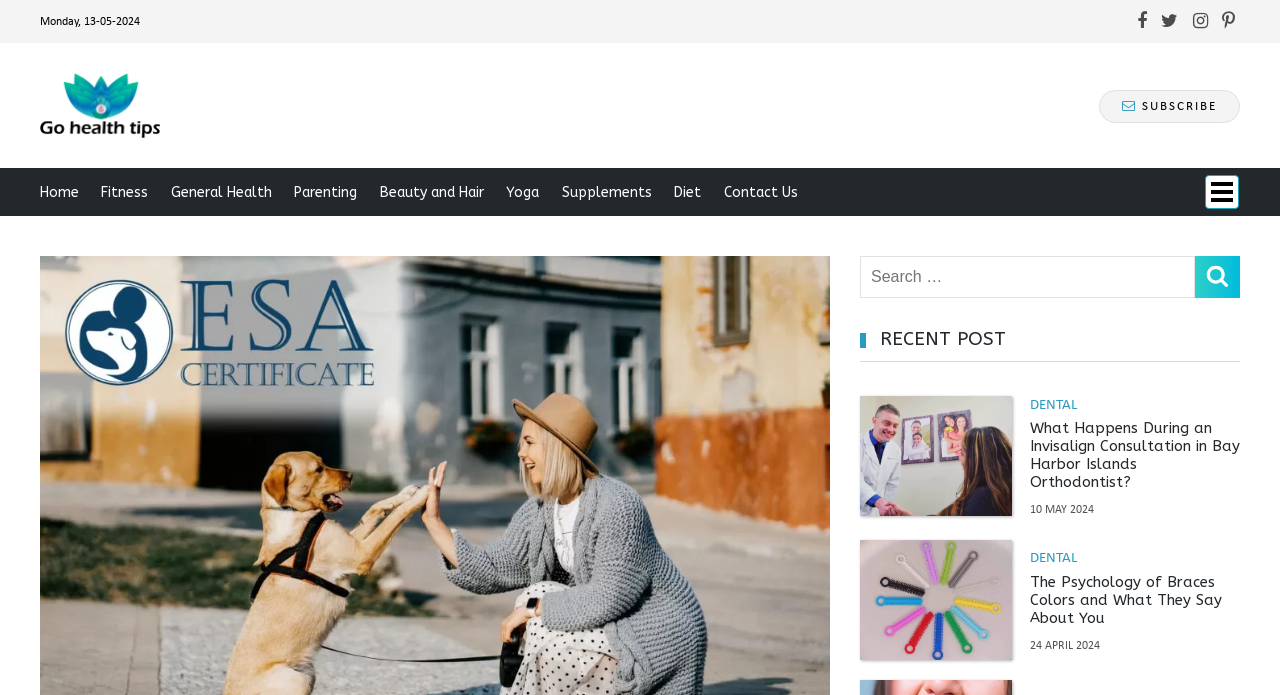What is the date of the latest post?
We need a detailed and meticulous answer to the question.

I looked for the date mentioned at the top of the webpage, which is 'Monday, 13-05-2024'. This is likely the date of the latest post.